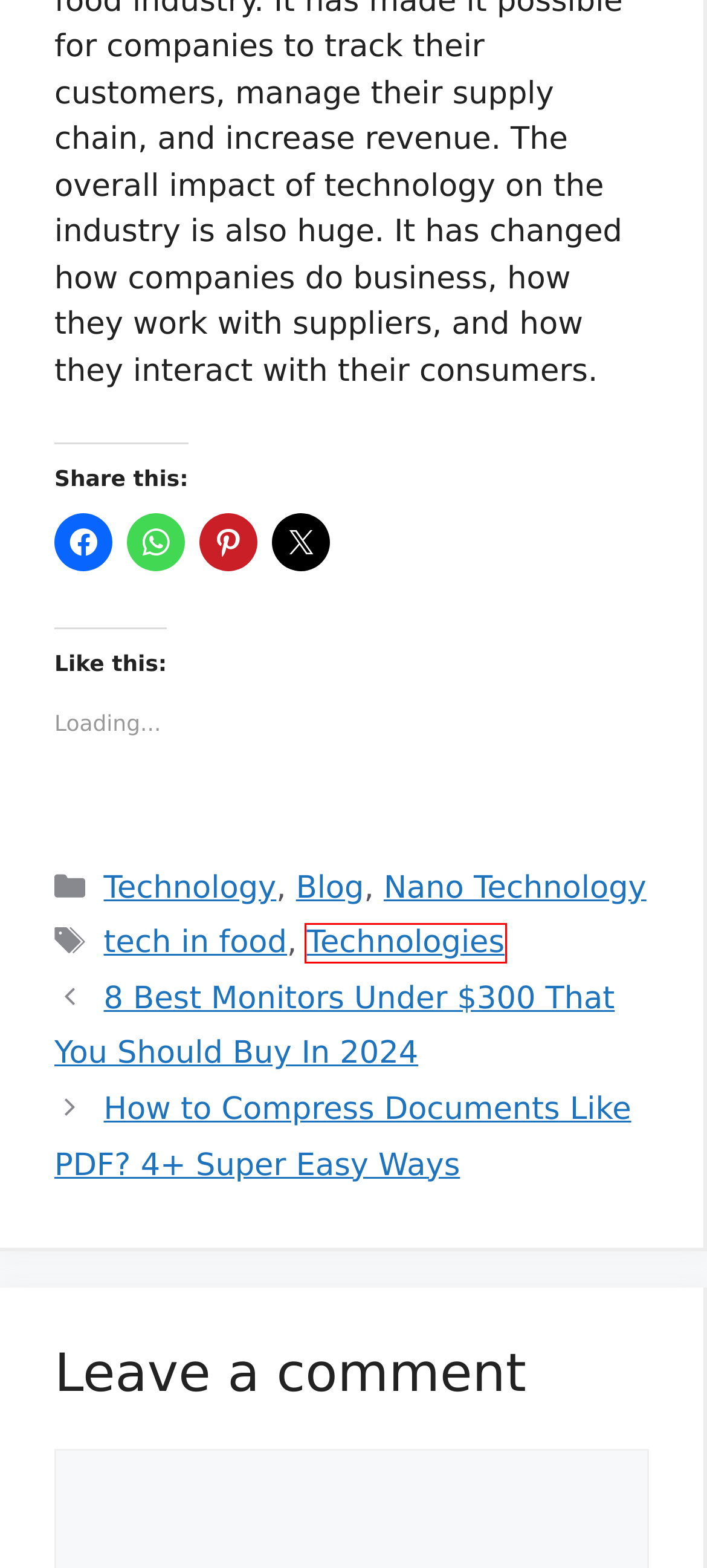Review the screenshot of a webpage containing a red bounding box around an element. Select the description that best matches the new webpage after clicking the highlighted element. The options are:
A. Contact Us
B. Blog - TechsGyaan
C. Technologies - TechsGyaan
D. 8 Best Monitors Under $300 That You Should Buy In 2024
E. Technology - TechsGyaan
F. Nano Technology - TechsGyaan
G. Tech In Food - TechsGyaan
H. Sarfaraz Ali - TechsGyaan

C